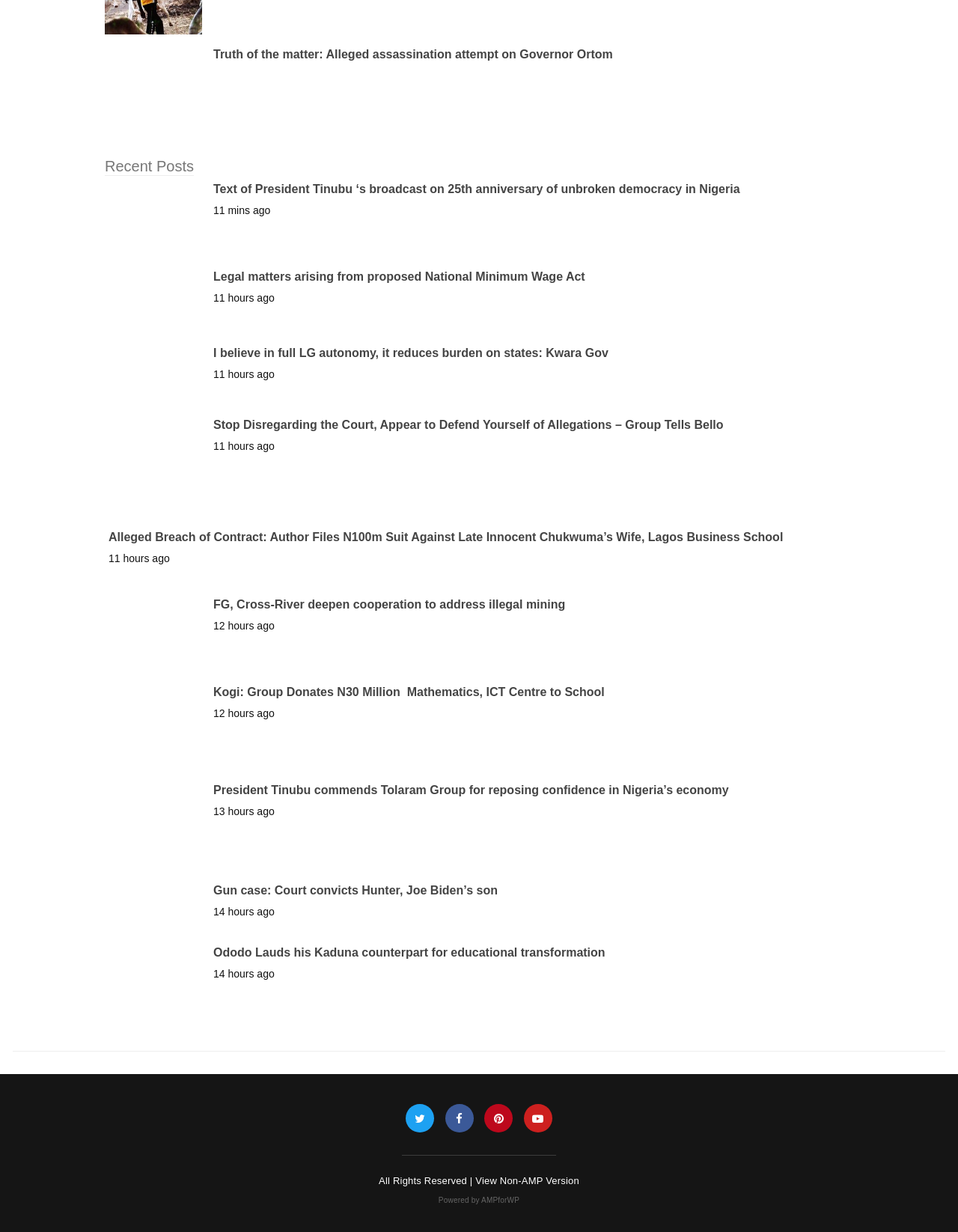How many links are on the page?
Refer to the image and provide a one-word or short phrase answer.

13